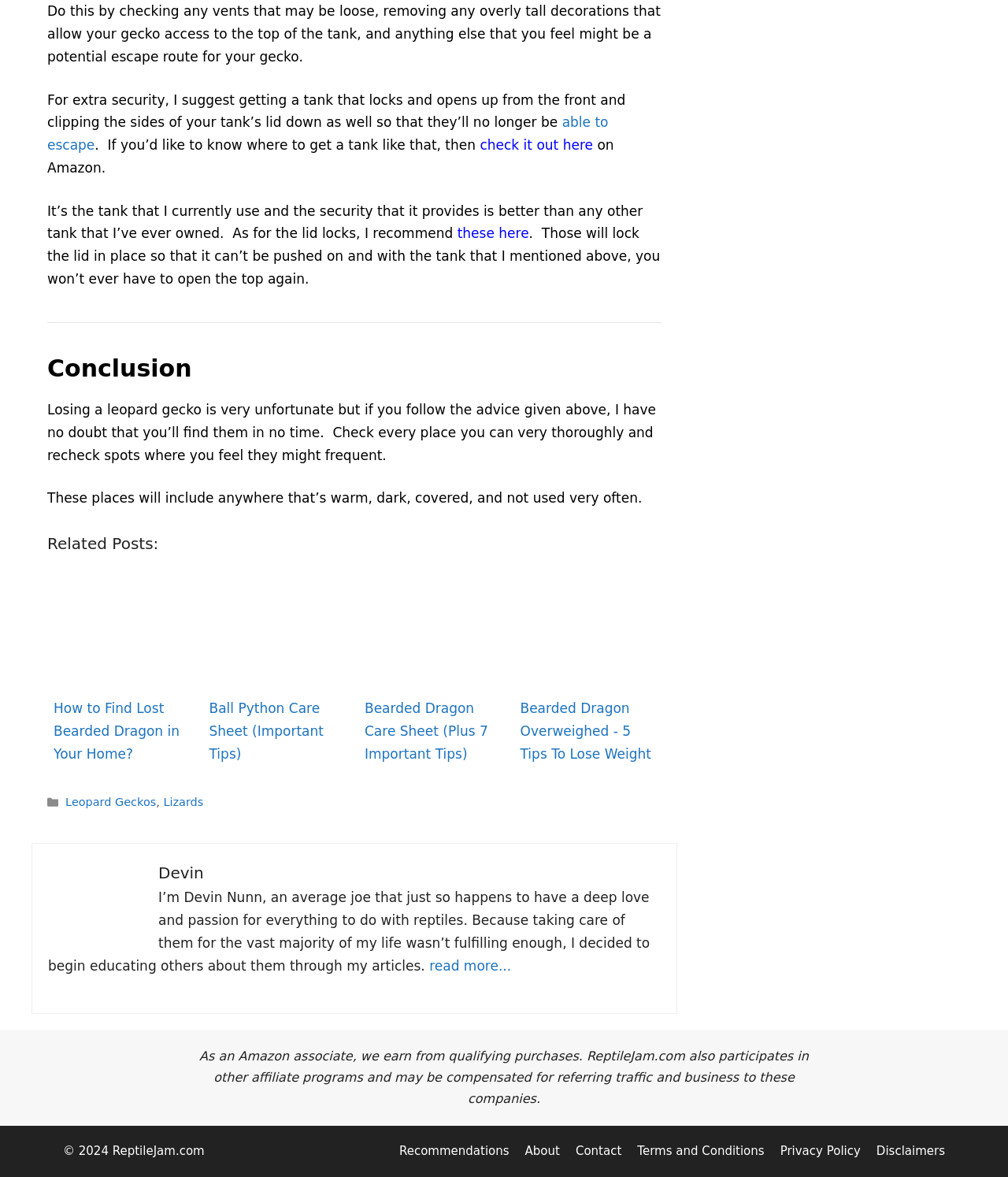Provide a single word or phrase answer to the question: 
What should you do to prevent your leopard gecko from escaping?

Check vents and remove tall decorations